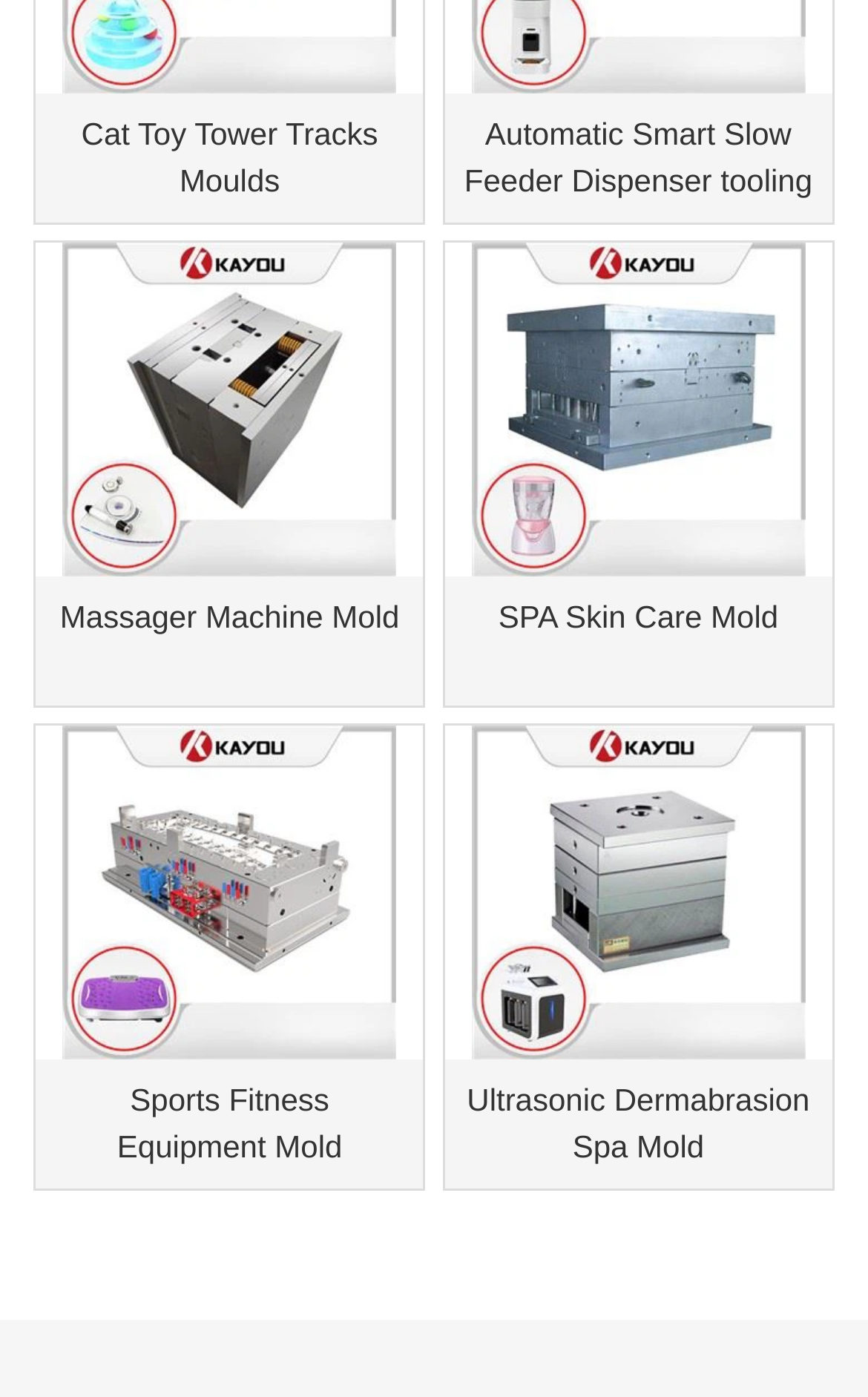Identify the bounding box coordinates of the part that should be clicked to carry out this instruction: "Explore Automatic Smart Slow Feeder Dispenser tooling".

[0.532, 0.08, 0.938, 0.147]